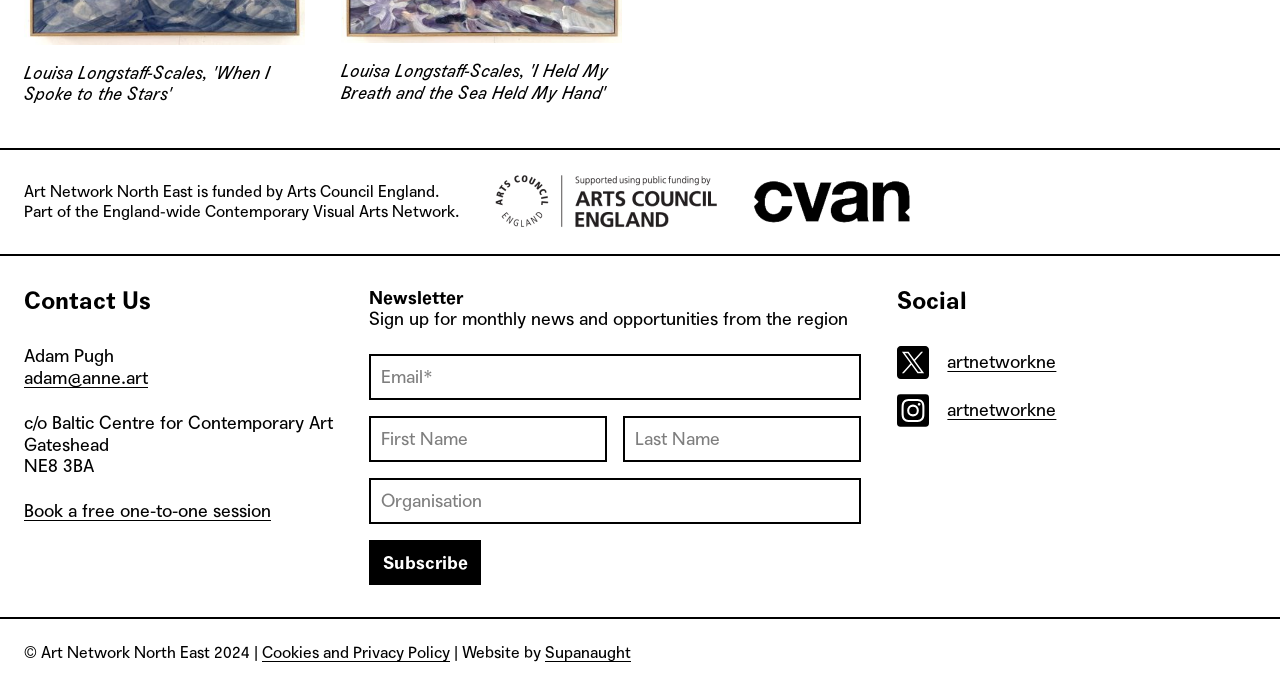Please provide a detailed answer to the question below by examining the image:
What is the location of the Baltic Centre for Contemporary Art?

The answer can be found in the StaticText element with the text 'Gateshead', which is located below the text 'c/o Baltic Centre for Contemporary Art'.